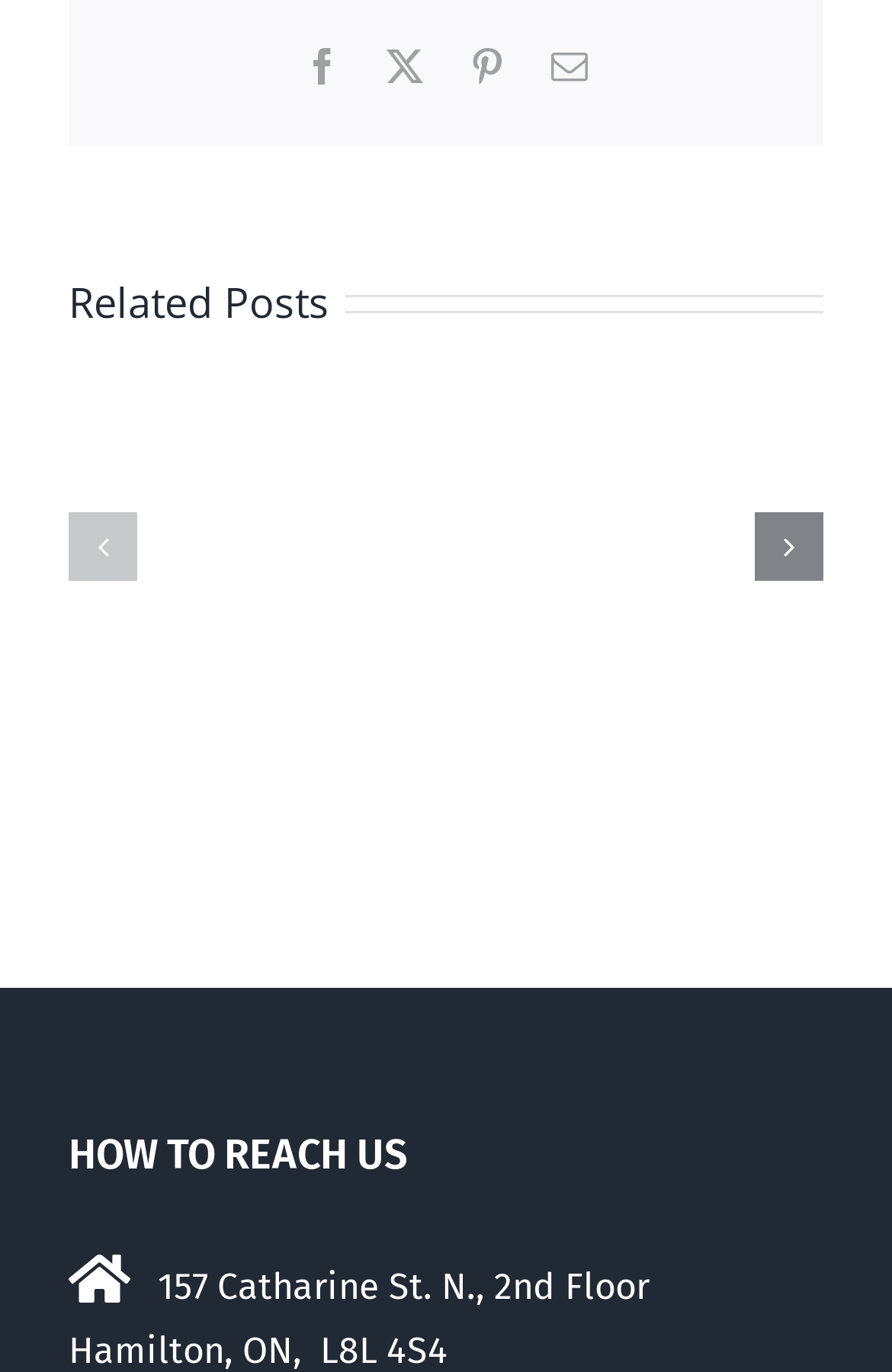What is the purpose of the 'Previous slide' button?
Examine the screenshot and reply with a single word or phrase.

To navigate to the previous slide